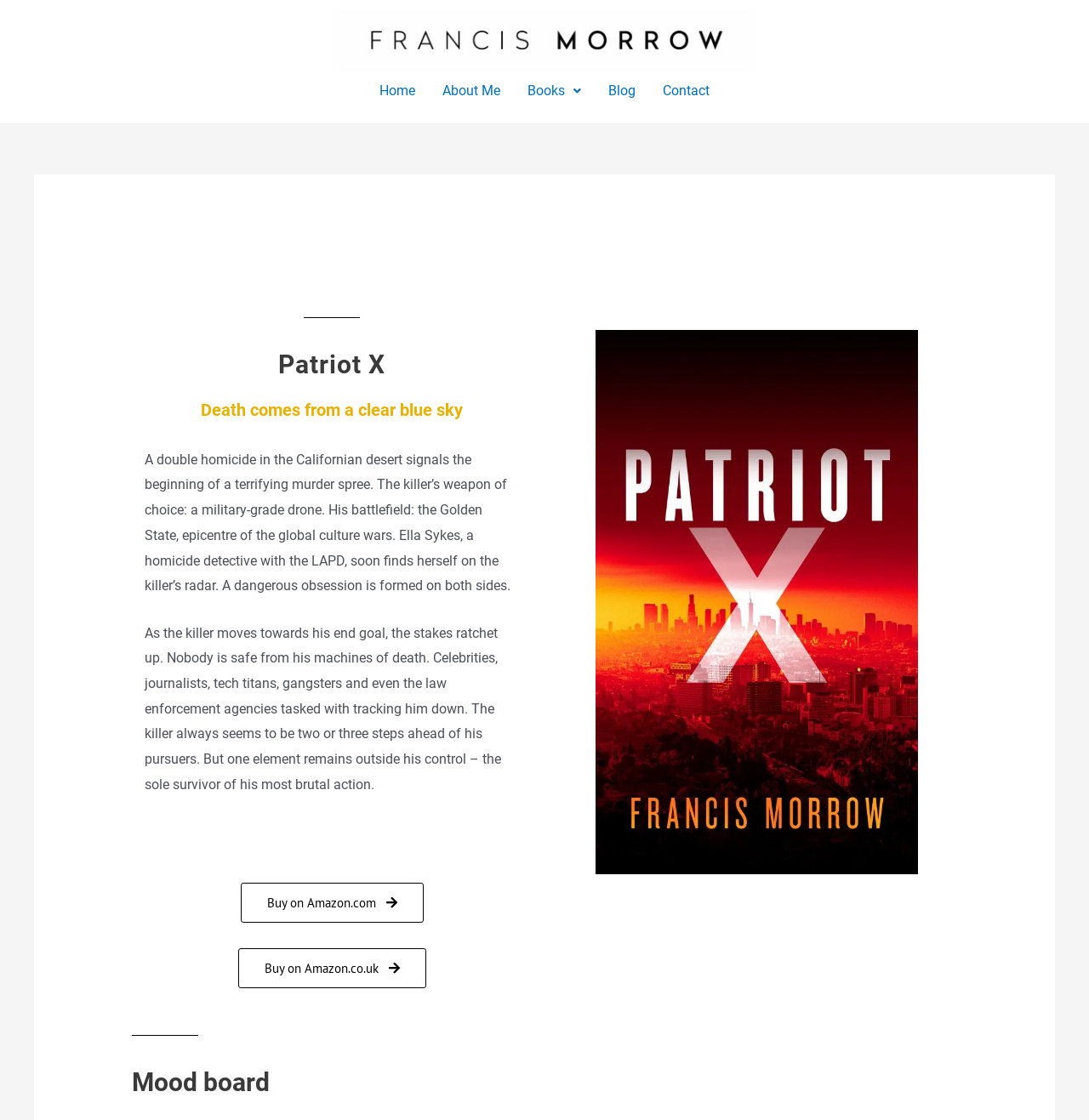Based on the element description: "About Me", identify the bounding box coordinates for this UI element. The coordinates must be four float numbers between 0 and 1, listed as [left, top, right, bottom].

[0.395, 0.068, 0.471, 0.095]